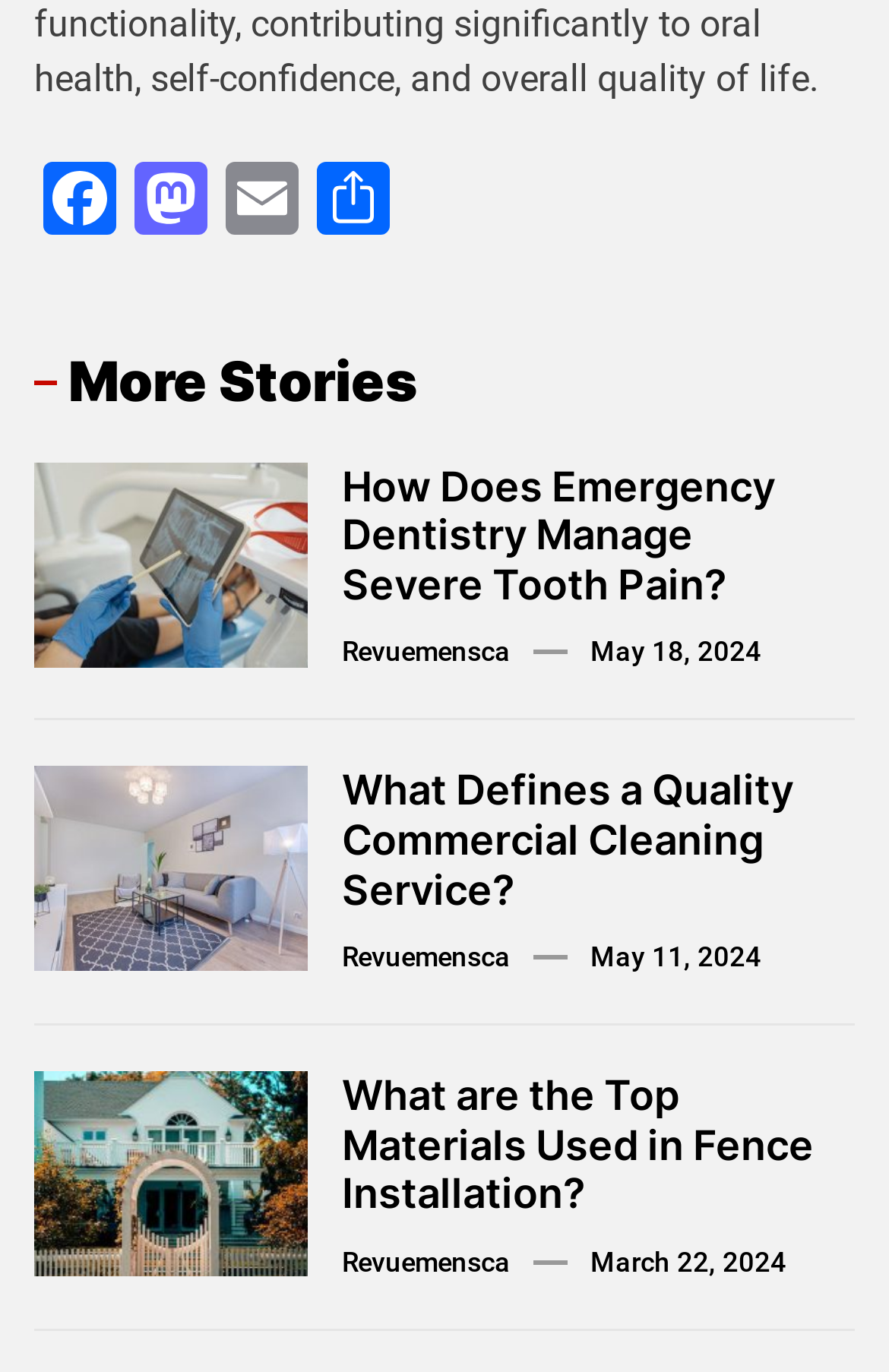Provide the bounding box coordinates, formatted as (top-left x, top-left y, bottom-right x, bottom-right y), with all values being floating point numbers between 0 and 1. Identify the bounding box of the UI element that matches the description: revuemensca

[0.385, 0.909, 0.574, 0.932]